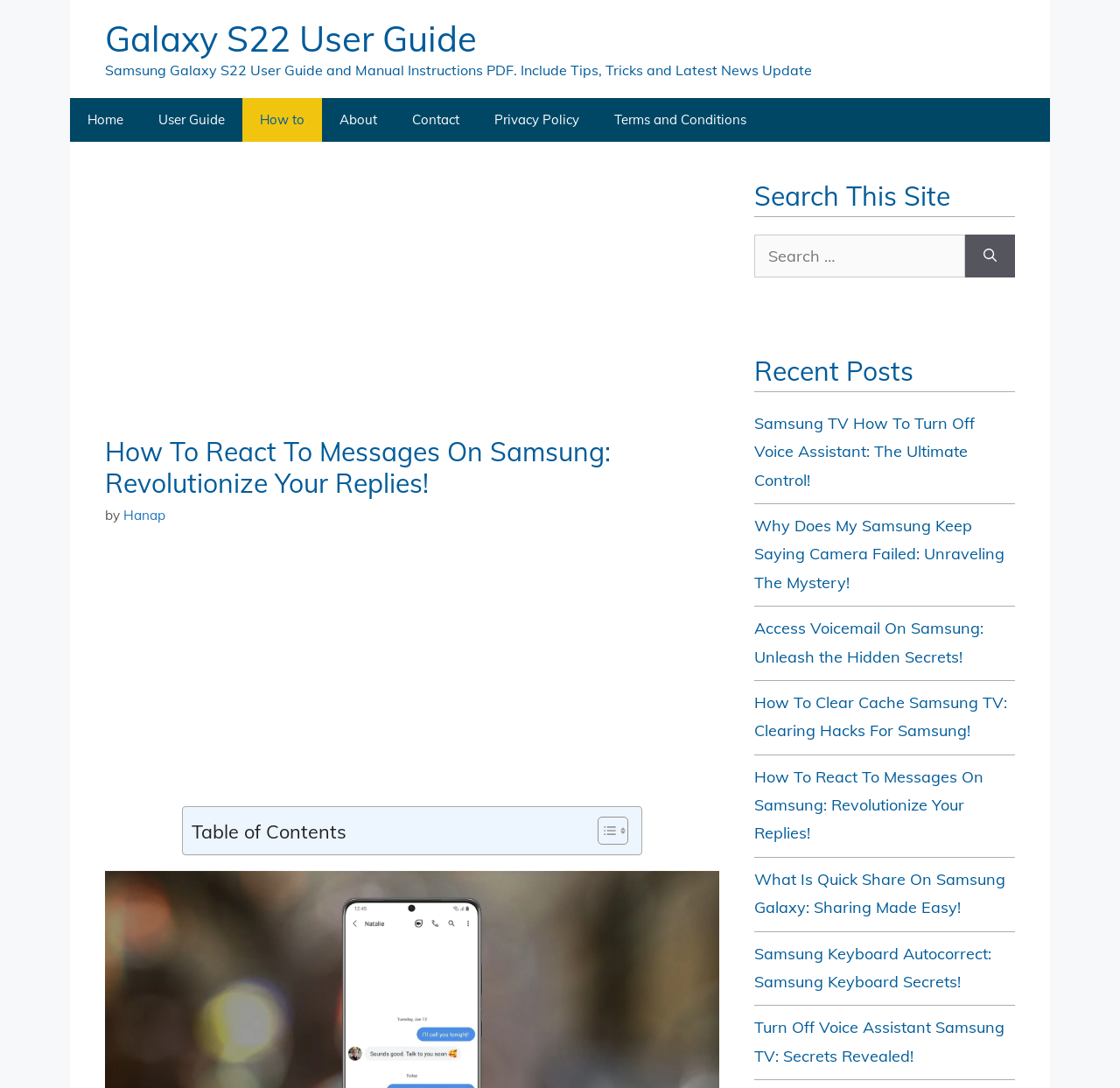Pinpoint the bounding box coordinates of the element that must be clicked to accomplish the following instruction: "Click the 'Home' link". The coordinates should be in the format of four float numbers between 0 and 1, i.e., [left, top, right, bottom].

[0.062, 0.09, 0.126, 0.13]